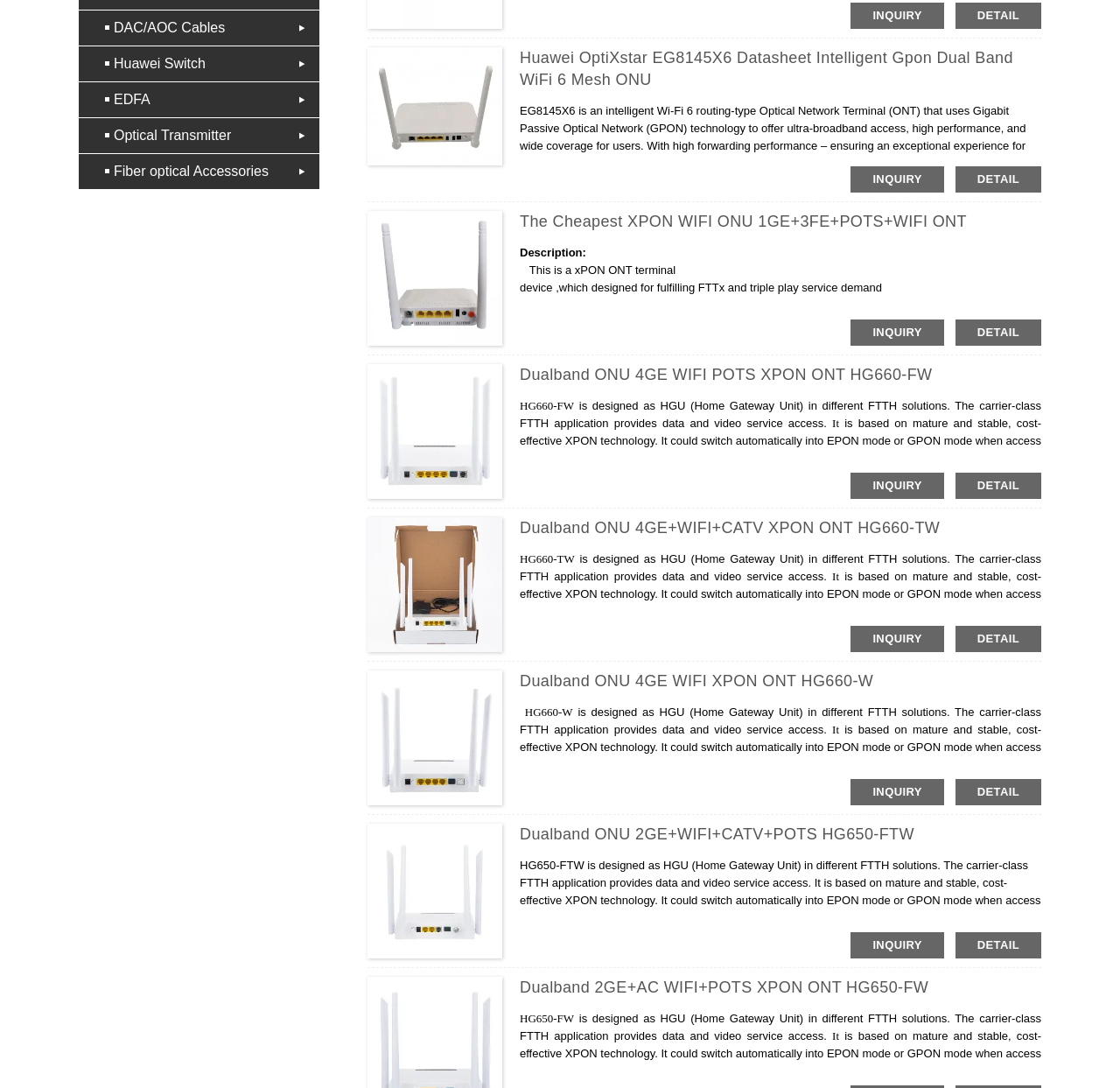Please find the bounding box for the UI component described as follows: "Dualband ONU 2GE+WIFI+CATV+POTS HG650-FTW".

[0.464, 0.758, 0.816, 0.774]